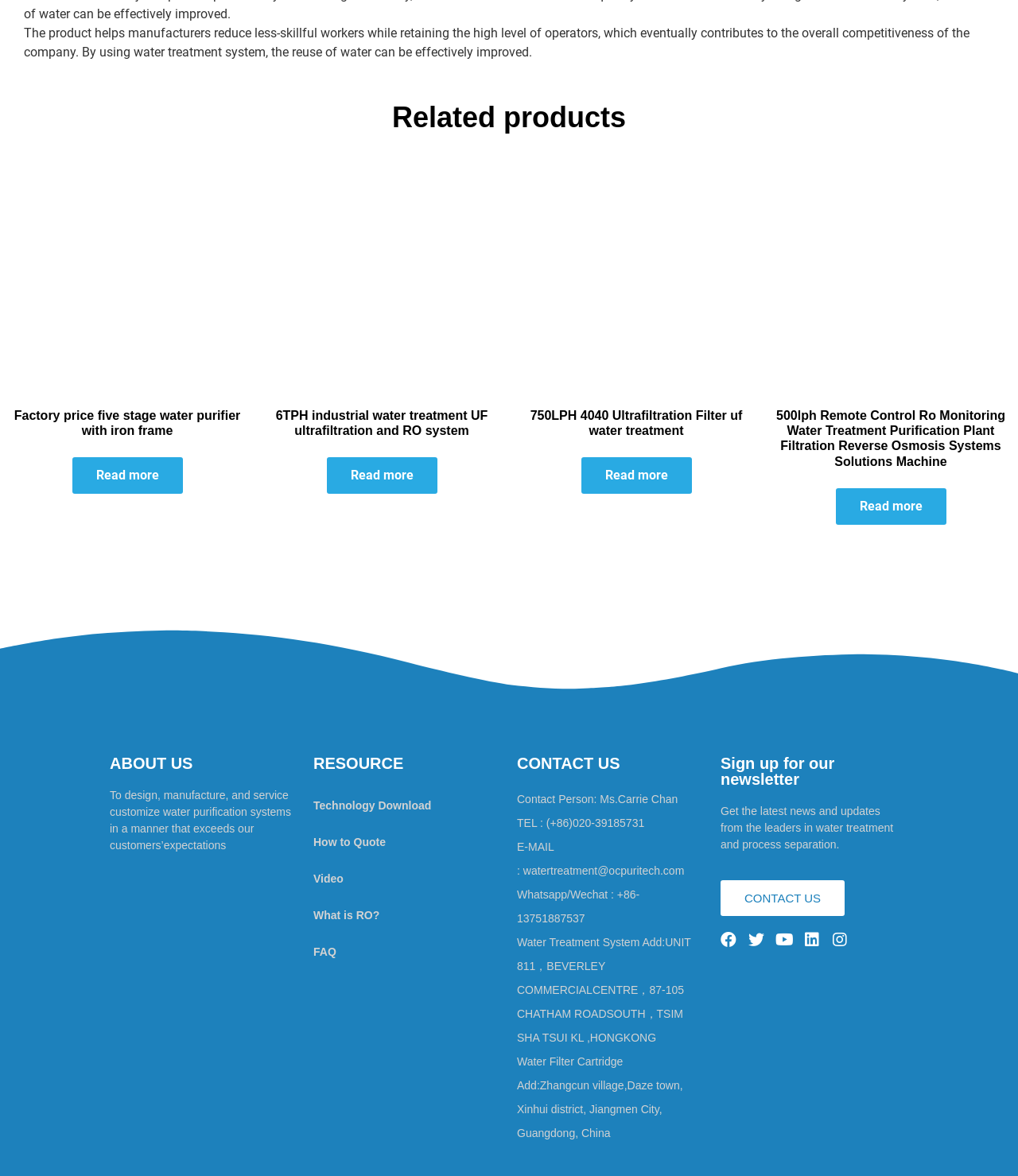Pinpoint the bounding box coordinates of the element you need to click to execute the following instruction: "Get information about '750LPH 4040 Ultrafiltration Filter uf water treatment'". The bounding box should be represented by four float numbers between 0 and 1, in the format [left, top, right, bottom].

[0.571, 0.389, 0.679, 0.42]